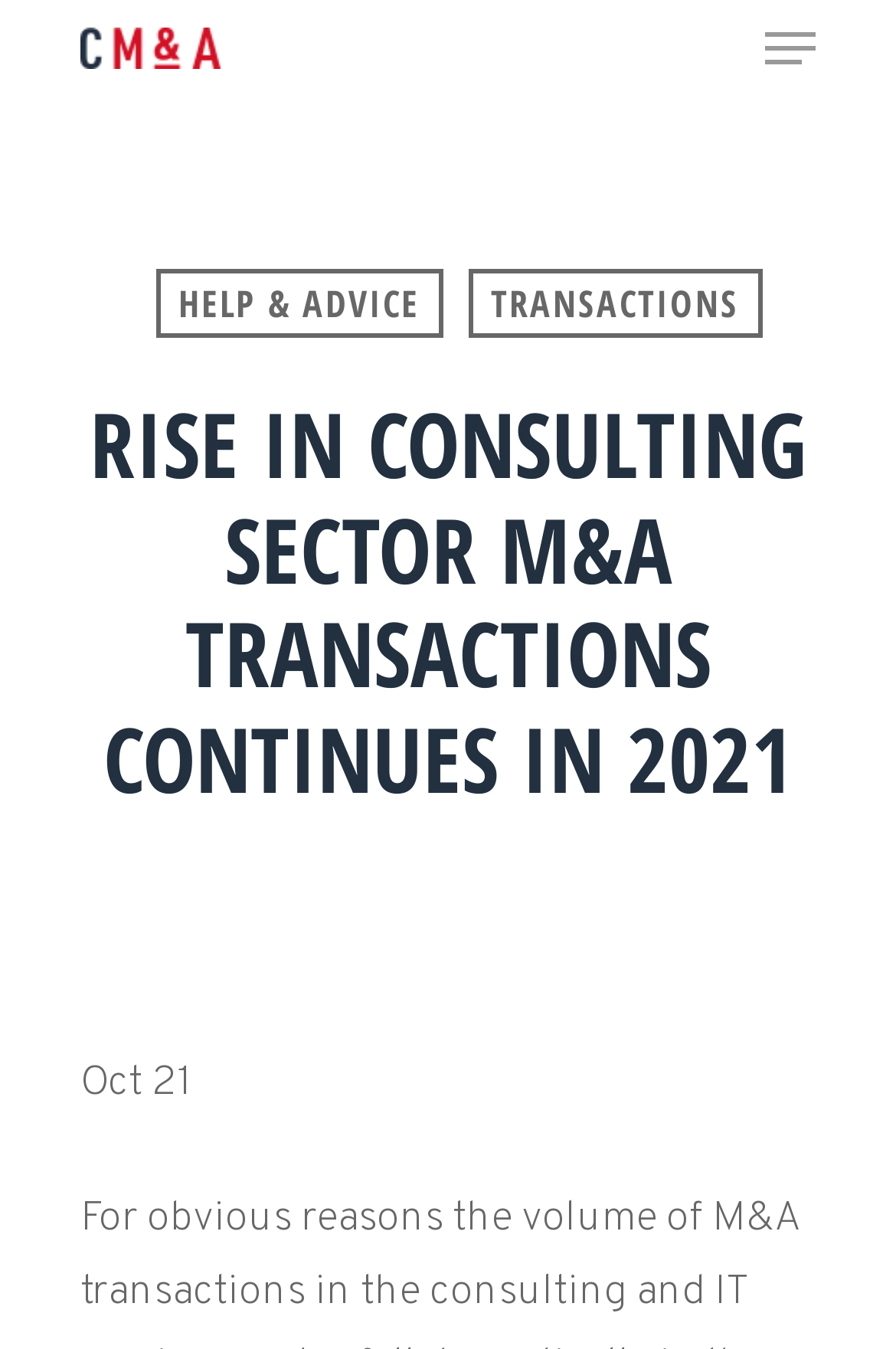Please answer the following query using a single word or phrase: 
What is the name of the section where the article is located?

Consulting M&A